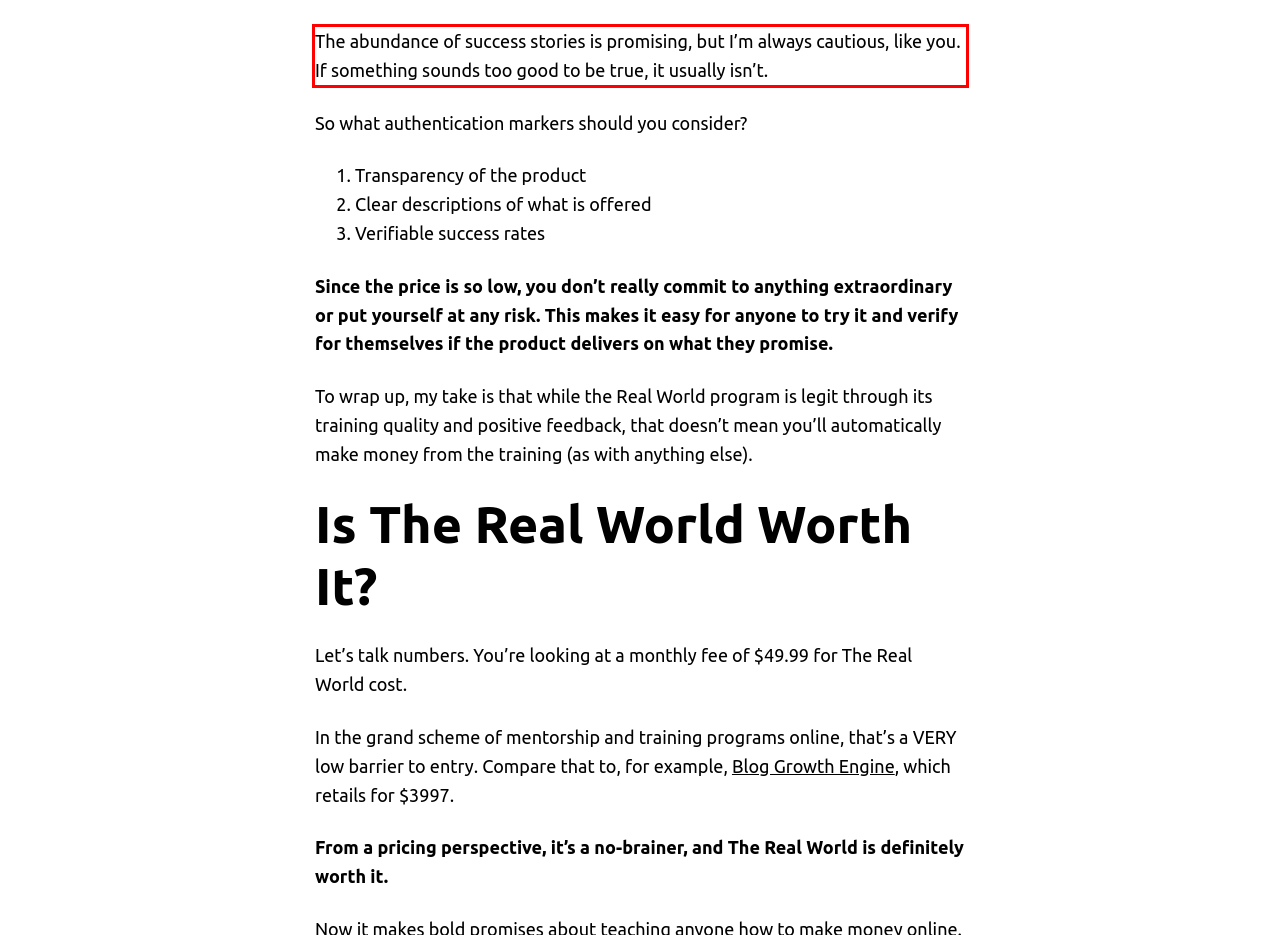Within the screenshot of the webpage, locate the red bounding box and use OCR to identify and provide the text content inside it.

The abundance of success stories is promising, but I’m always cautious, like you. If something sounds too good to be true, it usually isn’t.